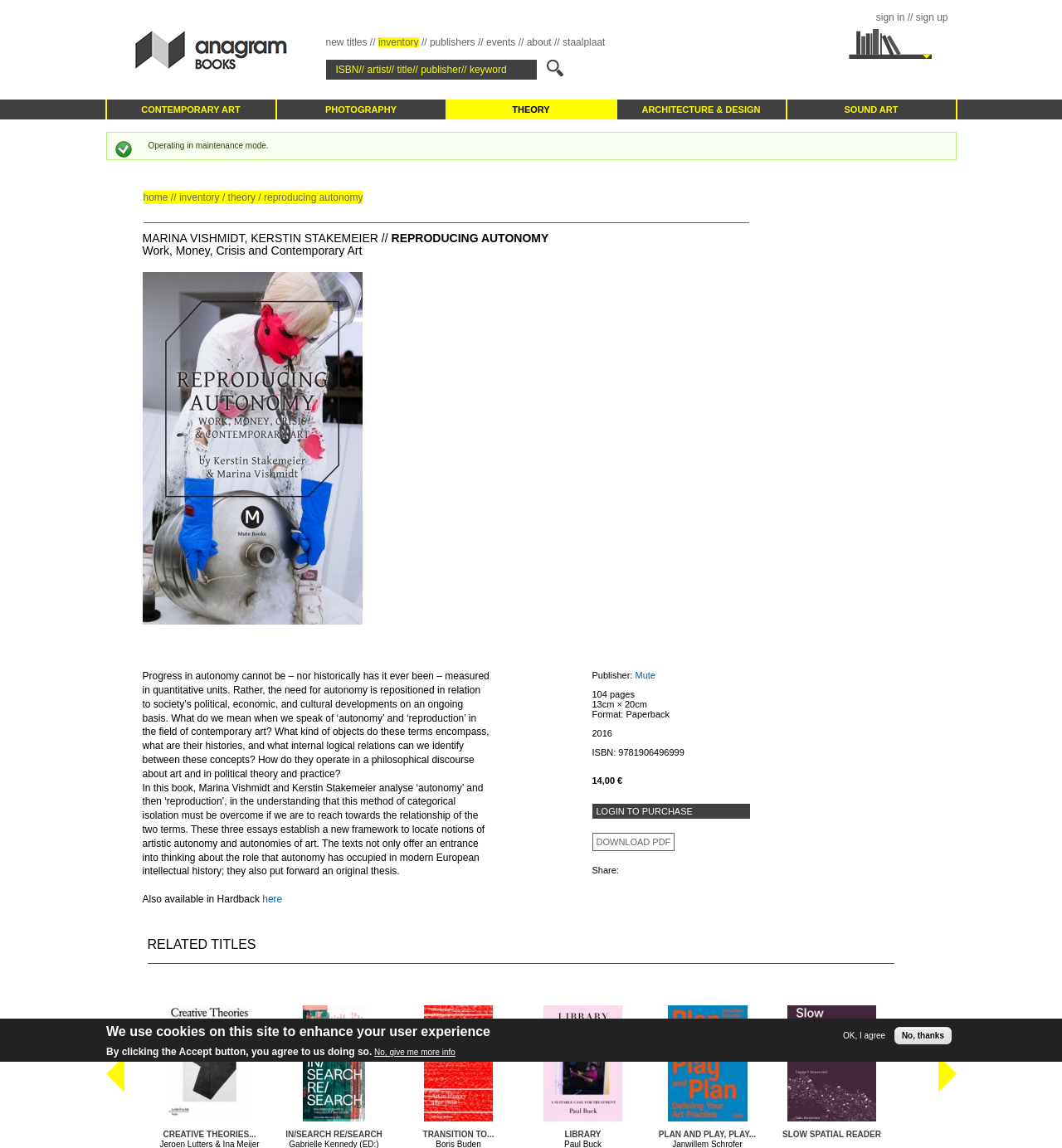Find the bounding box coordinates of the element to click in order to complete the given instruction: "Purchase the book."

[0.557, 0.7, 0.706, 0.713]